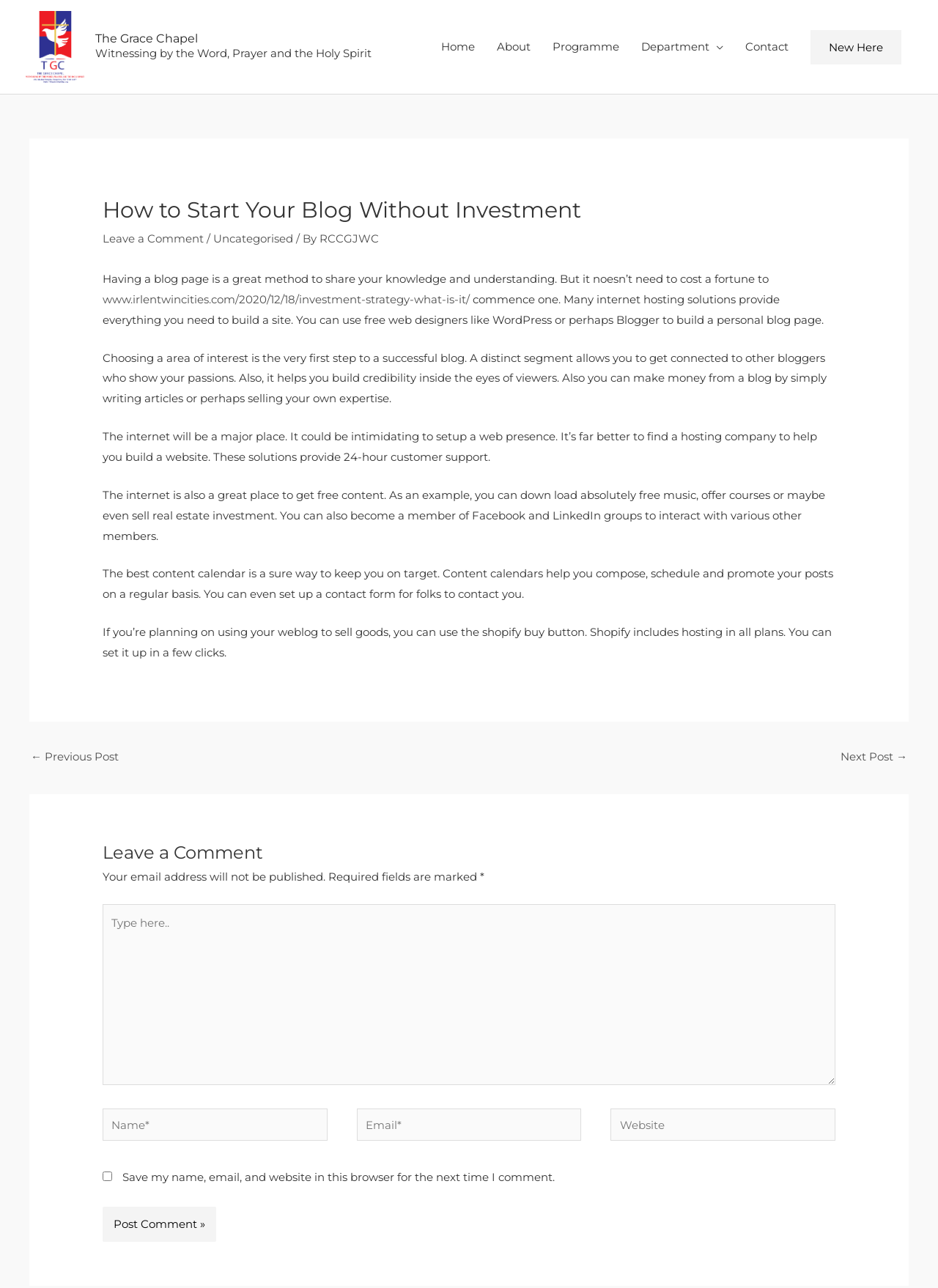Select the bounding box coordinates of the element I need to click to carry out the following instruction: "Click on the 'Next Post' link".

[0.896, 0.578, 0.967, 0.598]